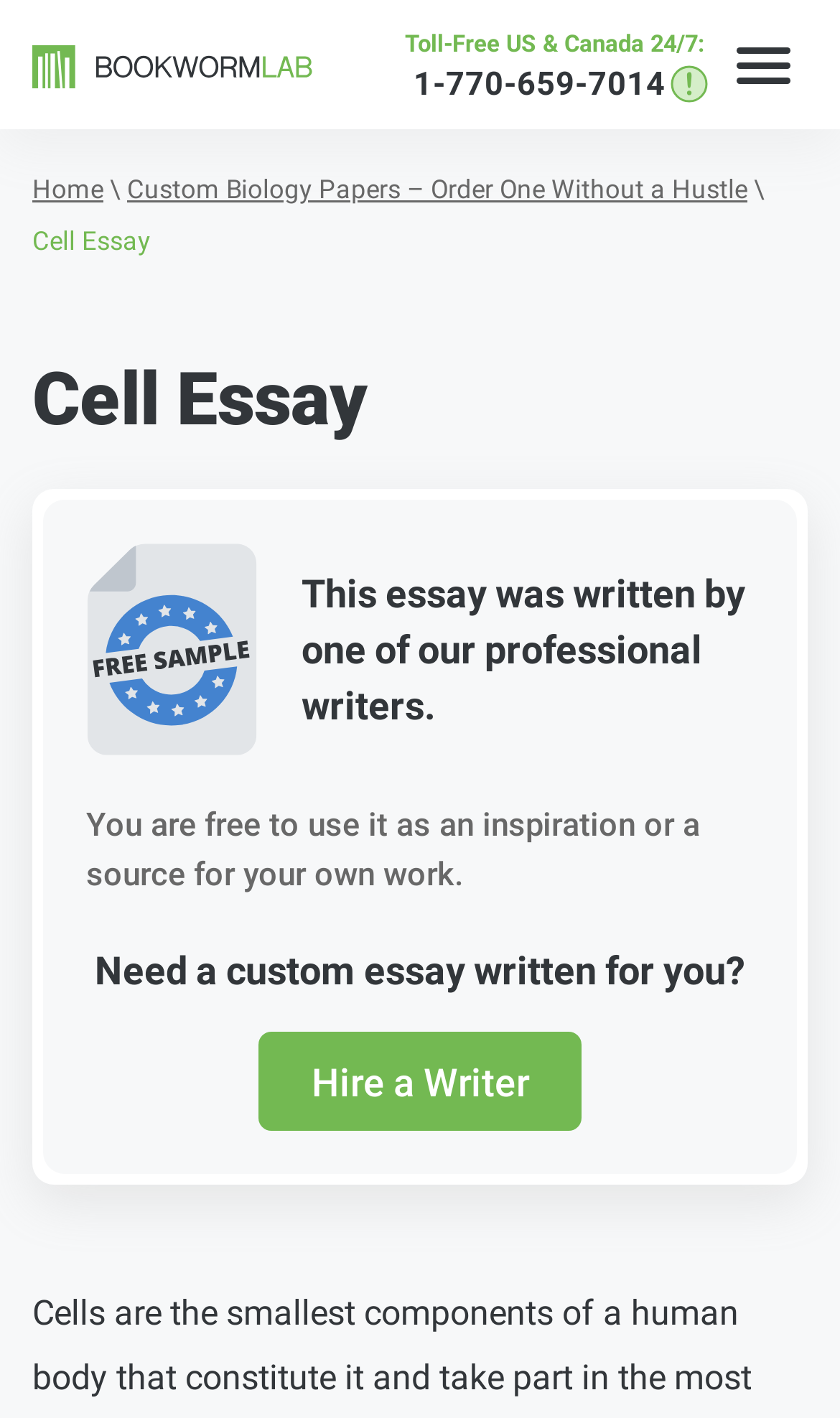What is the website's domain name?
Using the image, respond with a single word or phrase.

Bookwormlab.com